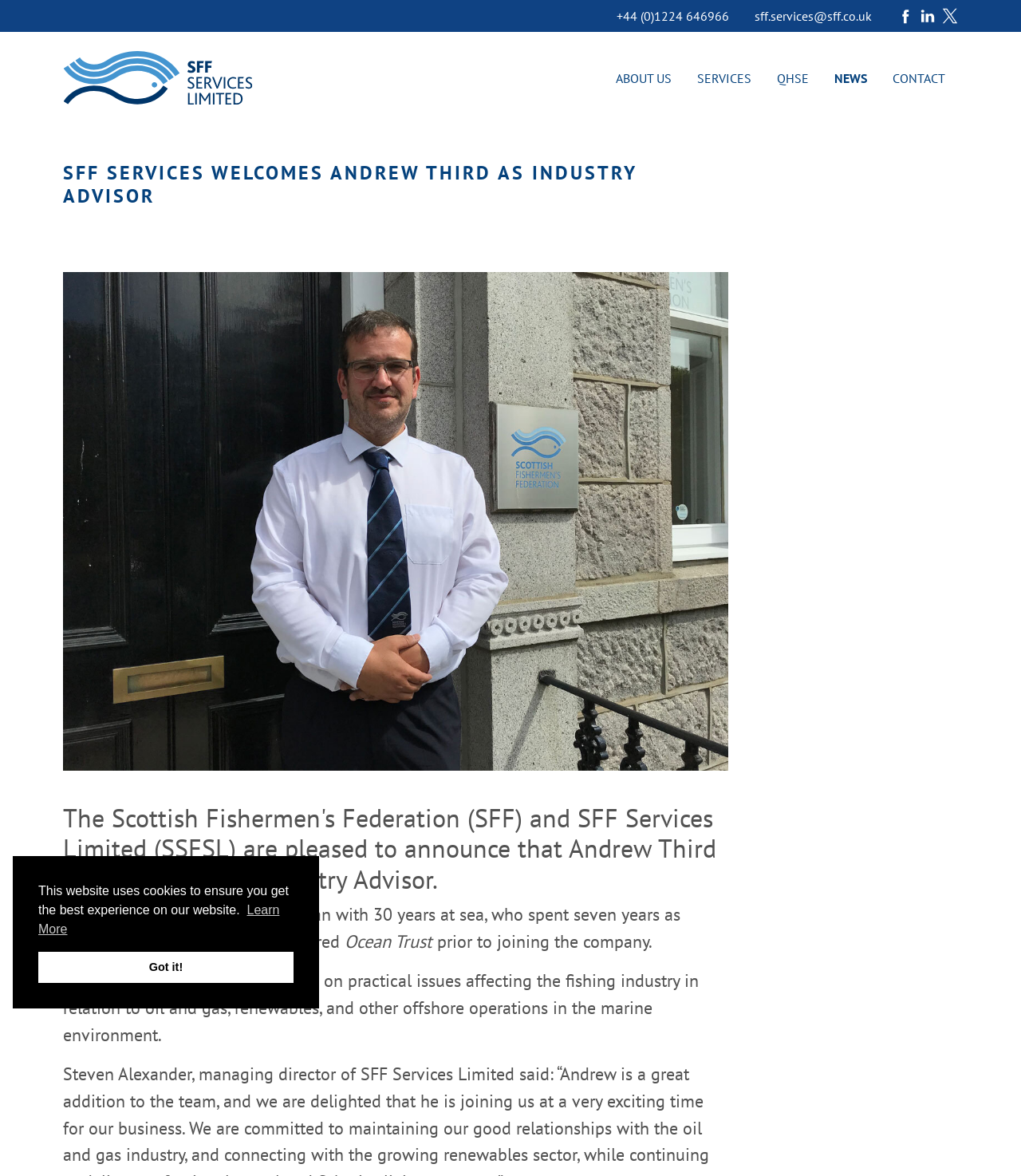Locate the bounding box coordinates of the clickable element to fulfill the following instruction: "read the news". Provide the coordinates as four float numbers between 0 and 1 in the format [left, top, right, bottom].

[0.817, 0.059, 0.849, 0.073]